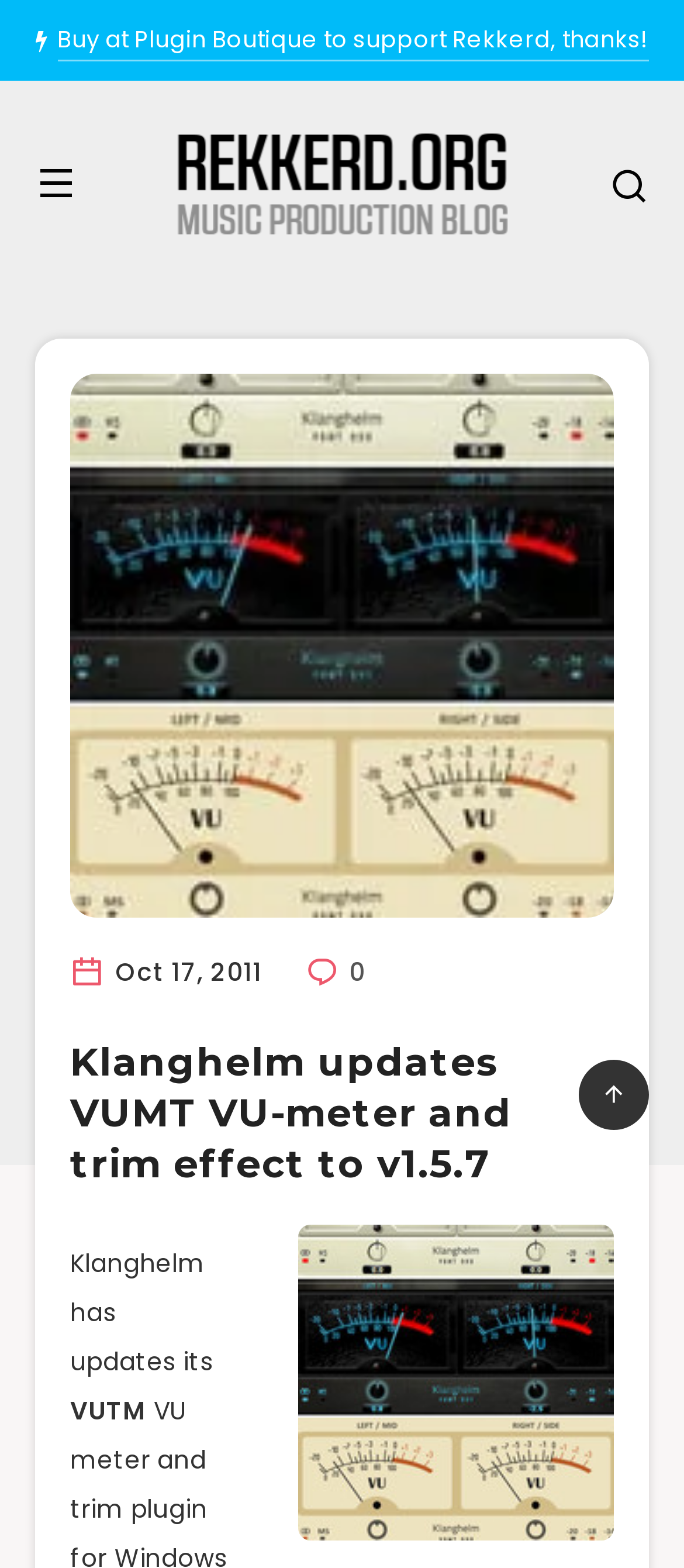What is the website linked to the text 'Rekkerd.org'?
Using the image, provide a concise answer in one word or a short phrase.

Rekkerd.org